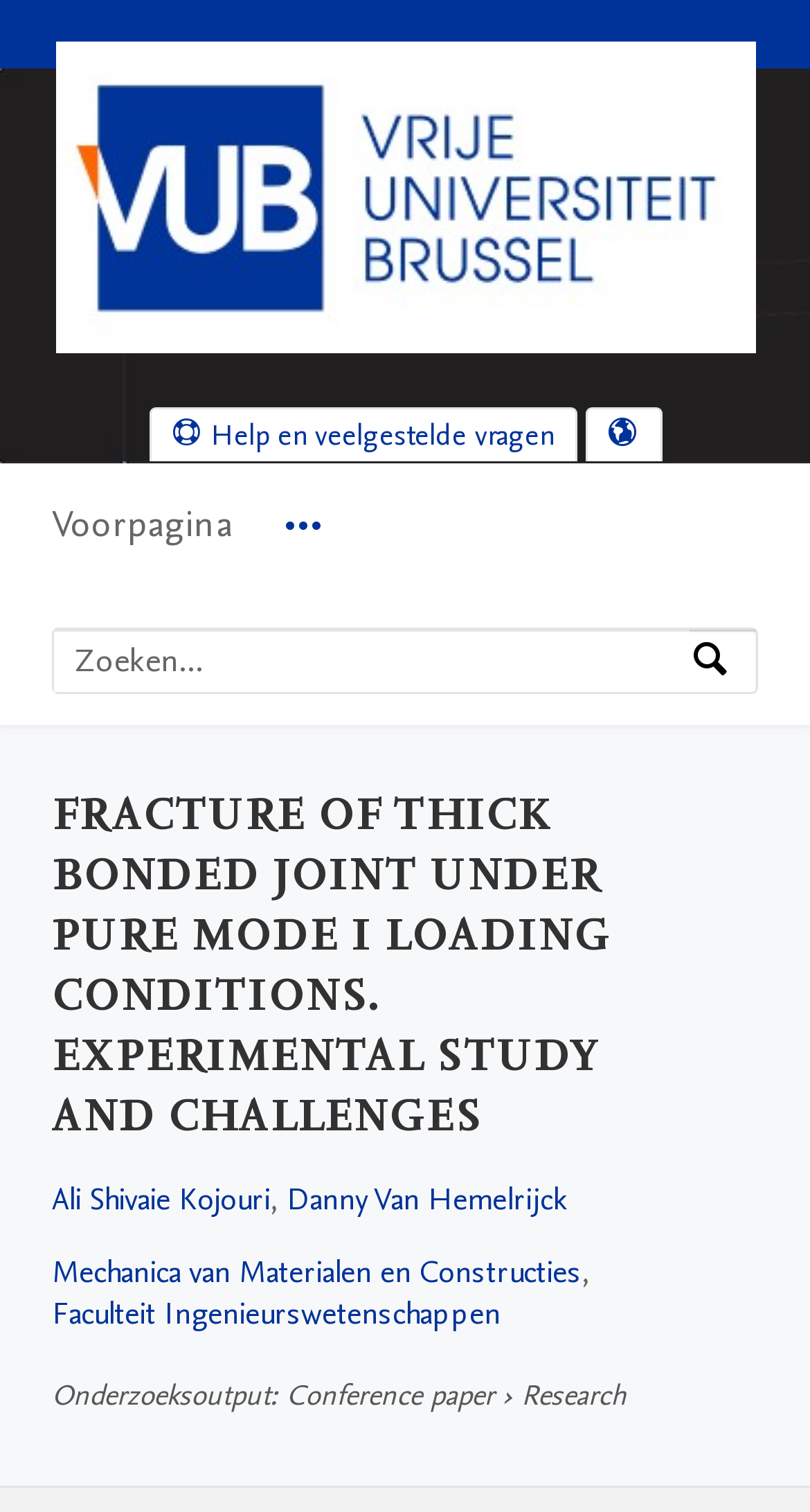Find the bounding box coordinates of the element I should click to carry out the following instruction: "View the research output".

[0.064, 0.91, 0.333, 0.937]